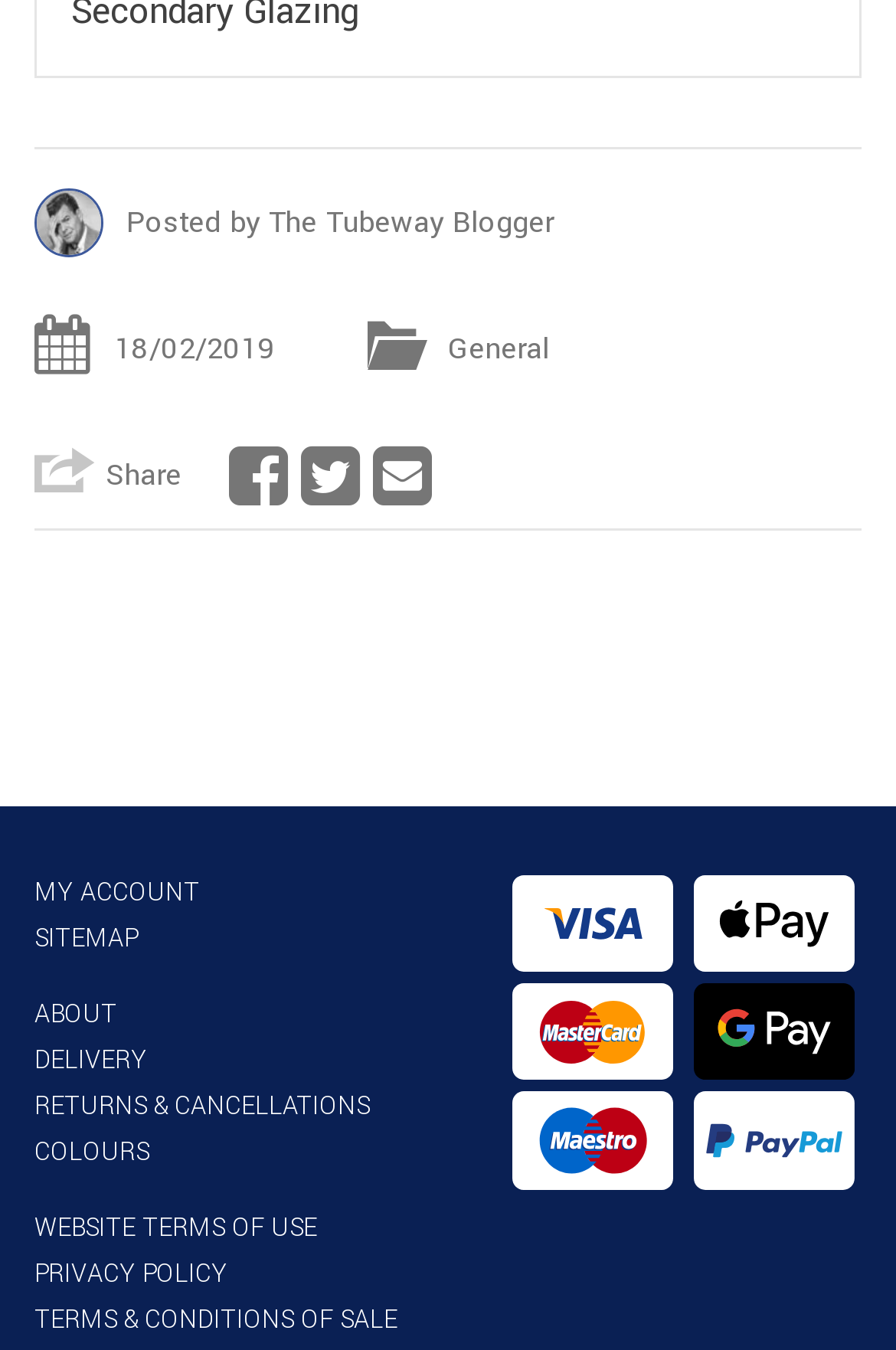Can you identify the bounding box coordinates of the clickable region needed to carry out this instruction: 'Share the post'? The coordinates should be four float numbers within the range of 0 to 1, stated as [left, top, right, bottom].

[0.118, 0.337, 0.203, 0.368]